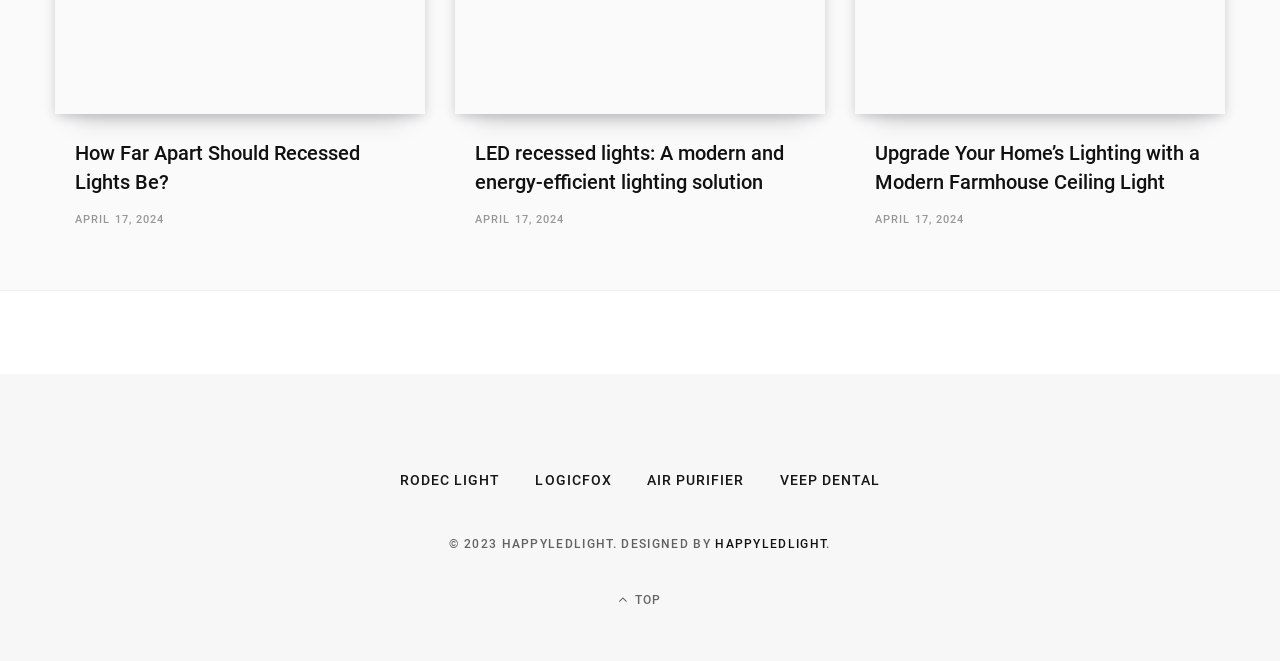Identify the coordinates of the bounding box for the element that must be clicked to accomplish the instruction: "View Games category".

None